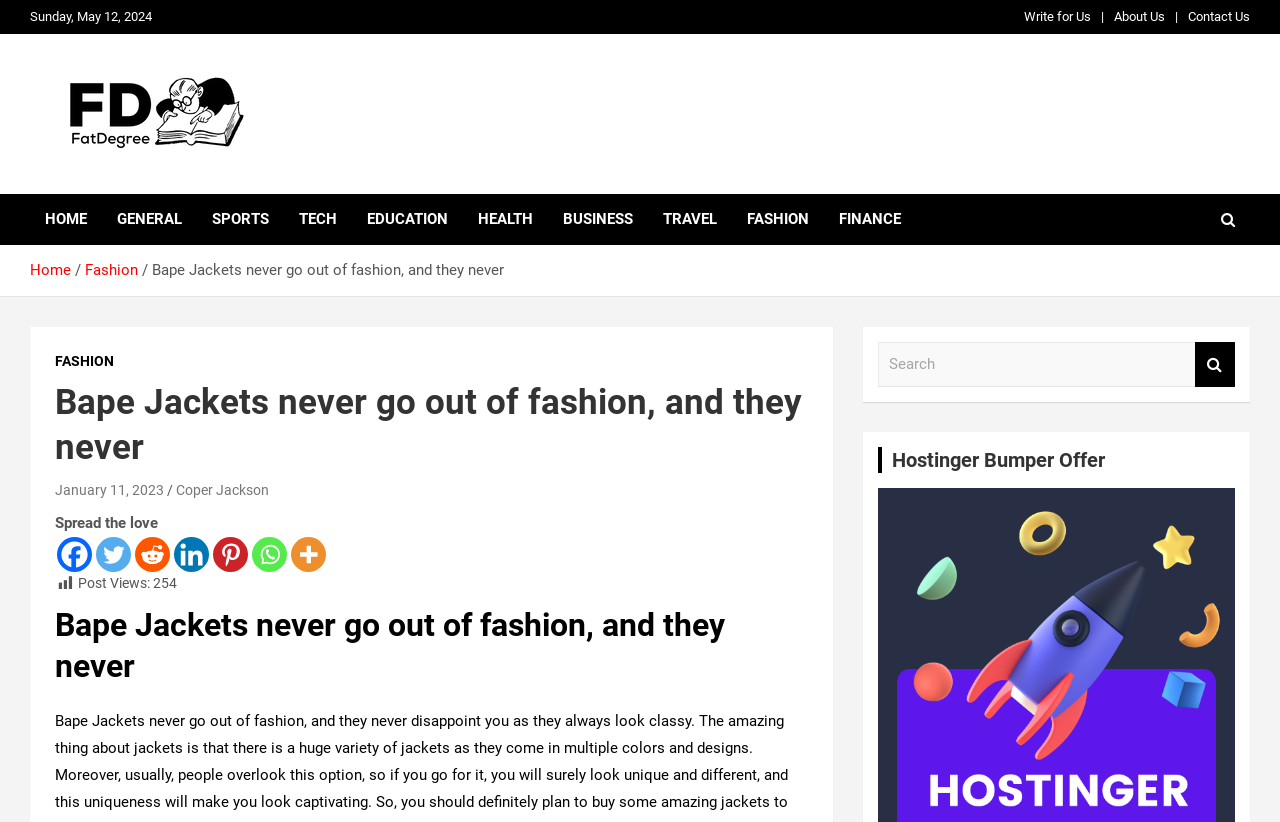Determine the bounding box coordinates of the UI element that matches the following description: "About". The coordinates should be four float numbers between 0 and 1 in the format [left, top, right, bottom].

None